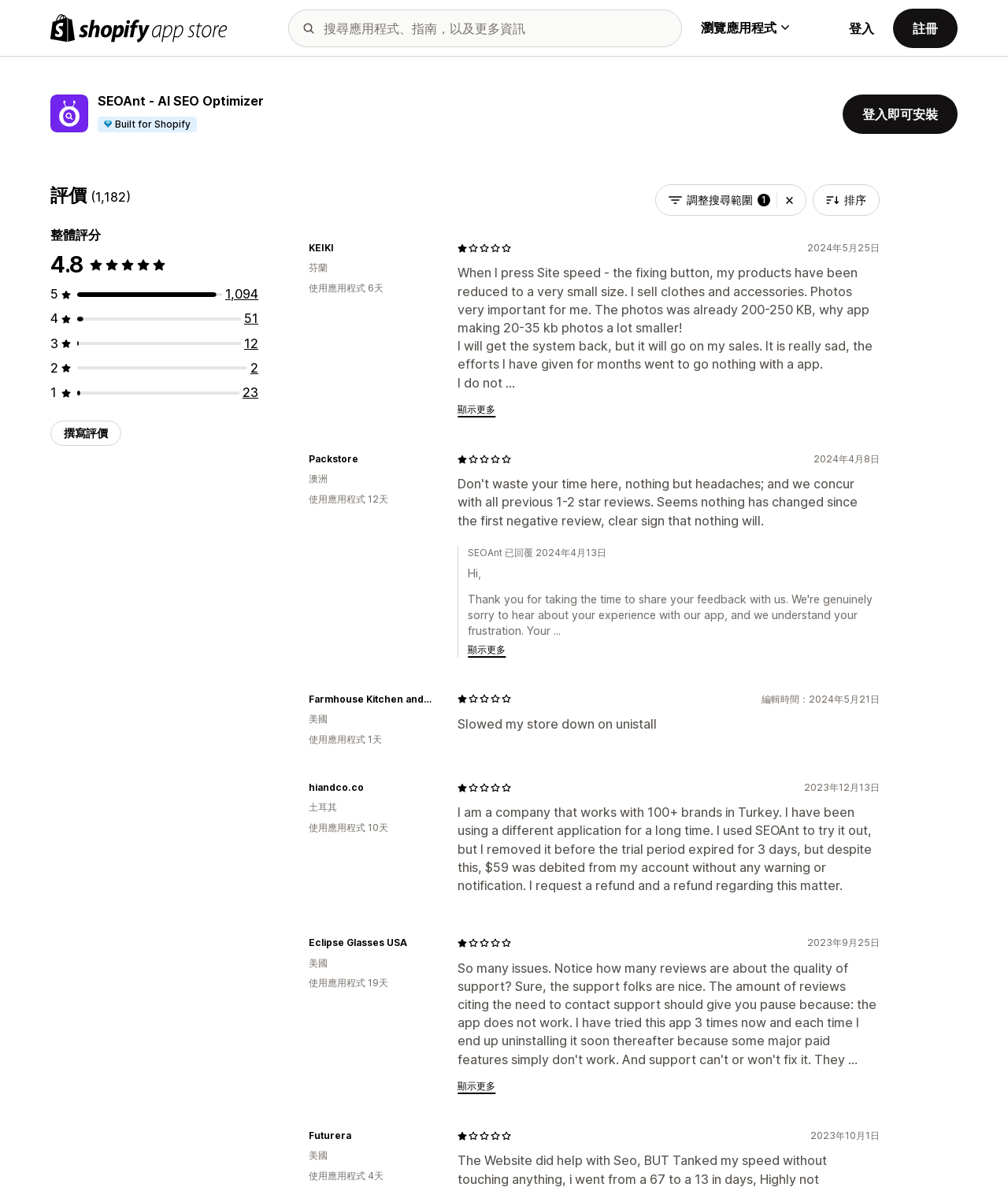Locate the bounding box coordinates of the element that needs to be clicked to carry out the instruction: "Write a review". The coordinates should be given as four float numbers ranging from 0 to 1, i.e., [left, top, right, bottom].

[0.05, 0.353, 0.12, 0.374]